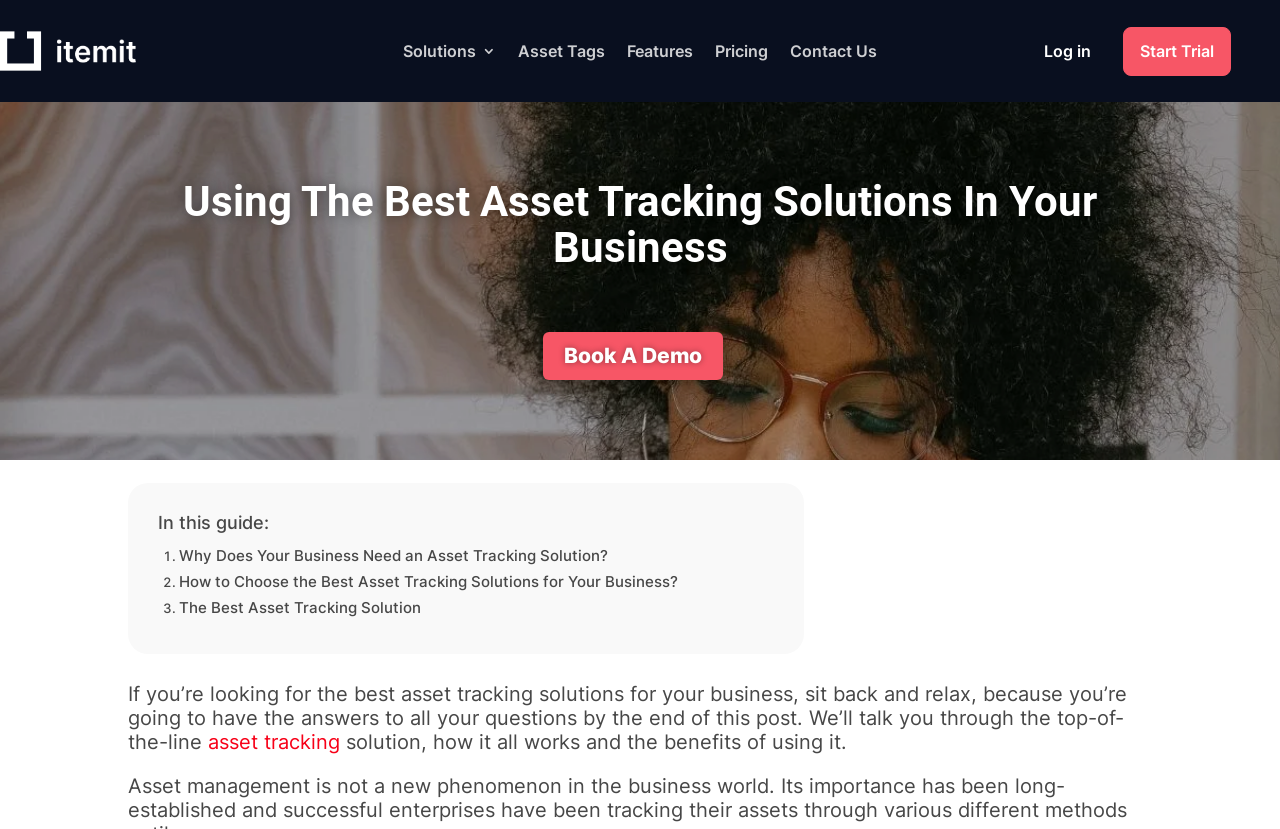What is the purpose of the webpage?
Using the information from the image, answer the question thoroughly.

By reading the static text elements on the webpage, I found that the webpage is discussing asset tracking solutions and guiding the reader on how to choose the best one for their business. This suggests that the purpose of the webpage is to provide guidance on selecting asset tracking solutions.